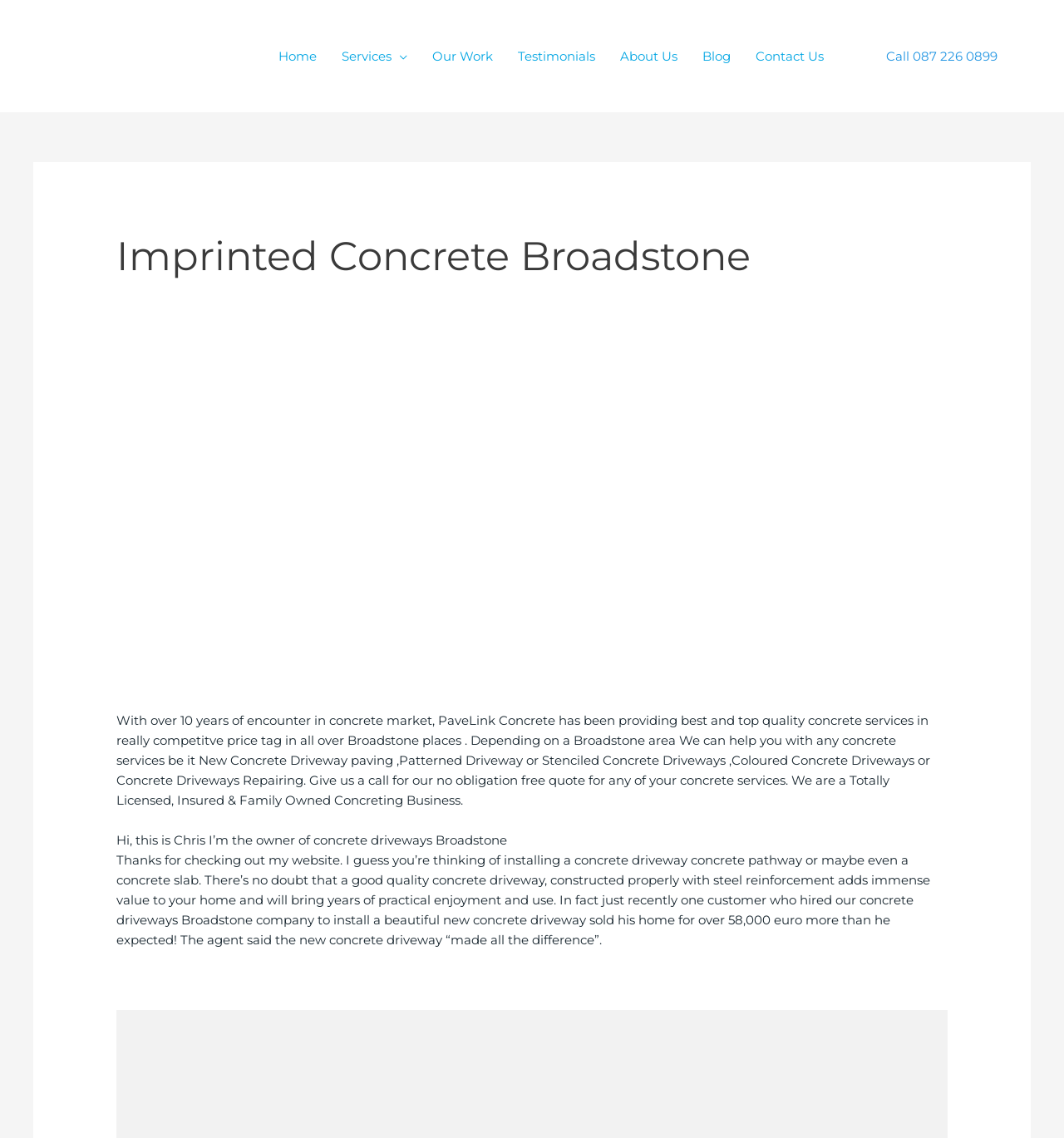What is the phone number to call for a quote?
Identify the answer in the screenshot and reply with a single word or phrase.

087 226 0899